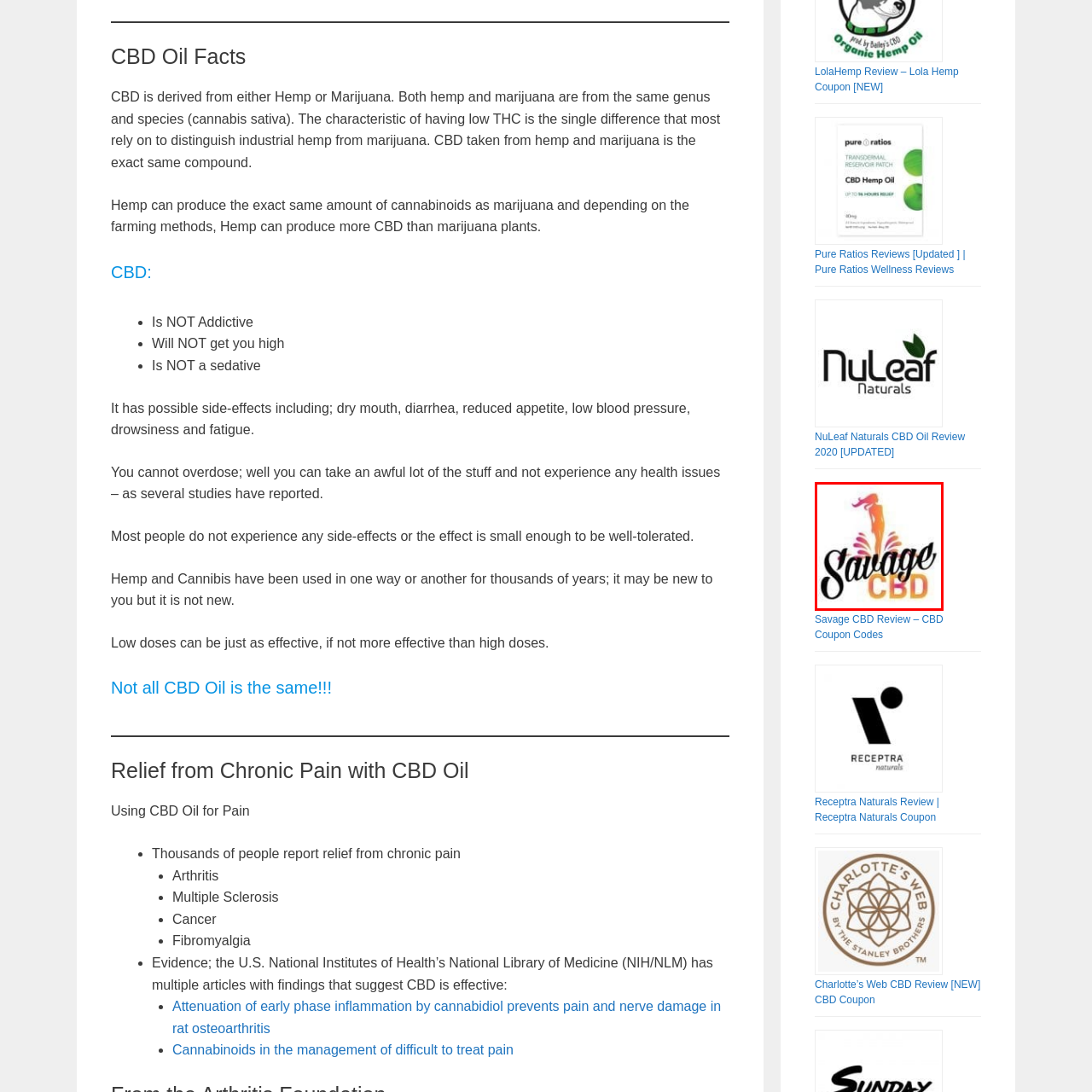What is the focus of the company according to the logo design?
Pay attention to the image surrounded by the red bounding box and answer the question in detail based on the image.

The logo embodies a blend of sophistication and vibrancy, aimed at attracting a diverse audience to the world of CBD wellness solutions, which indicates that the company's focus is on CBD products.